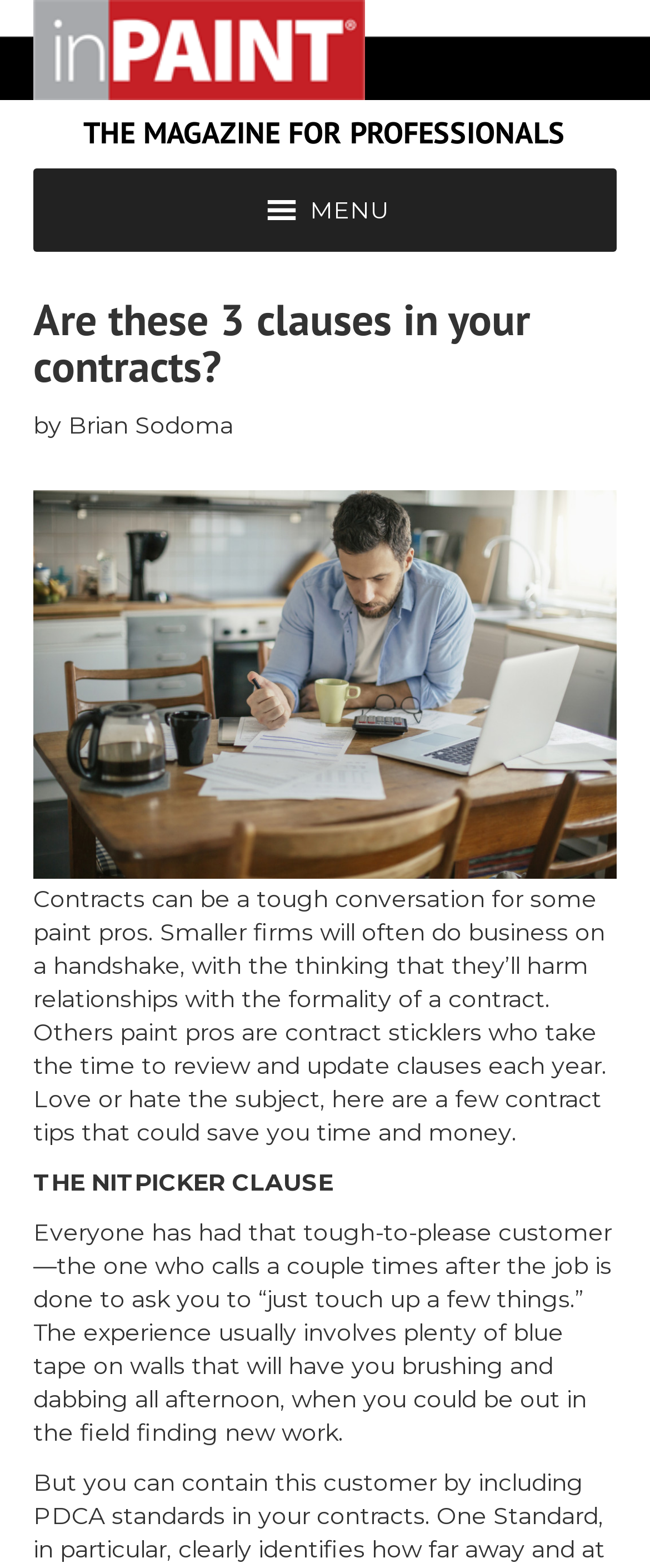What is the author of the article?
Offer a detailed and exhaustive answer to the question.

The author of the article can be found by looking at the static text element 'by Brian Sodoma' which is located below the main heading and above the image 'Financial problems'.